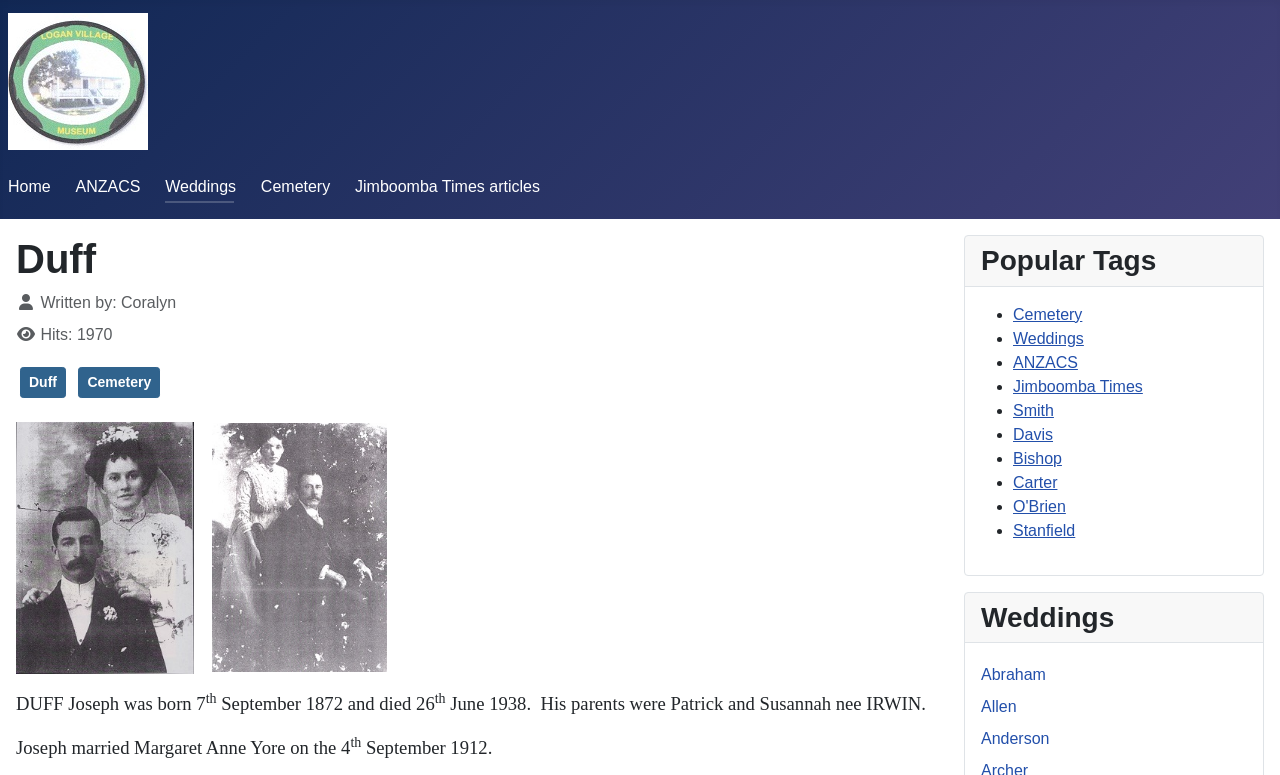Locate the bounding box coordinates of the area that needs to be clicked to fulfill the following instruction: "Click on the 'Portal' link". The coordinates should be in the format of four float numbers between 0 and 1, namely [left, top, right, bottom].

None